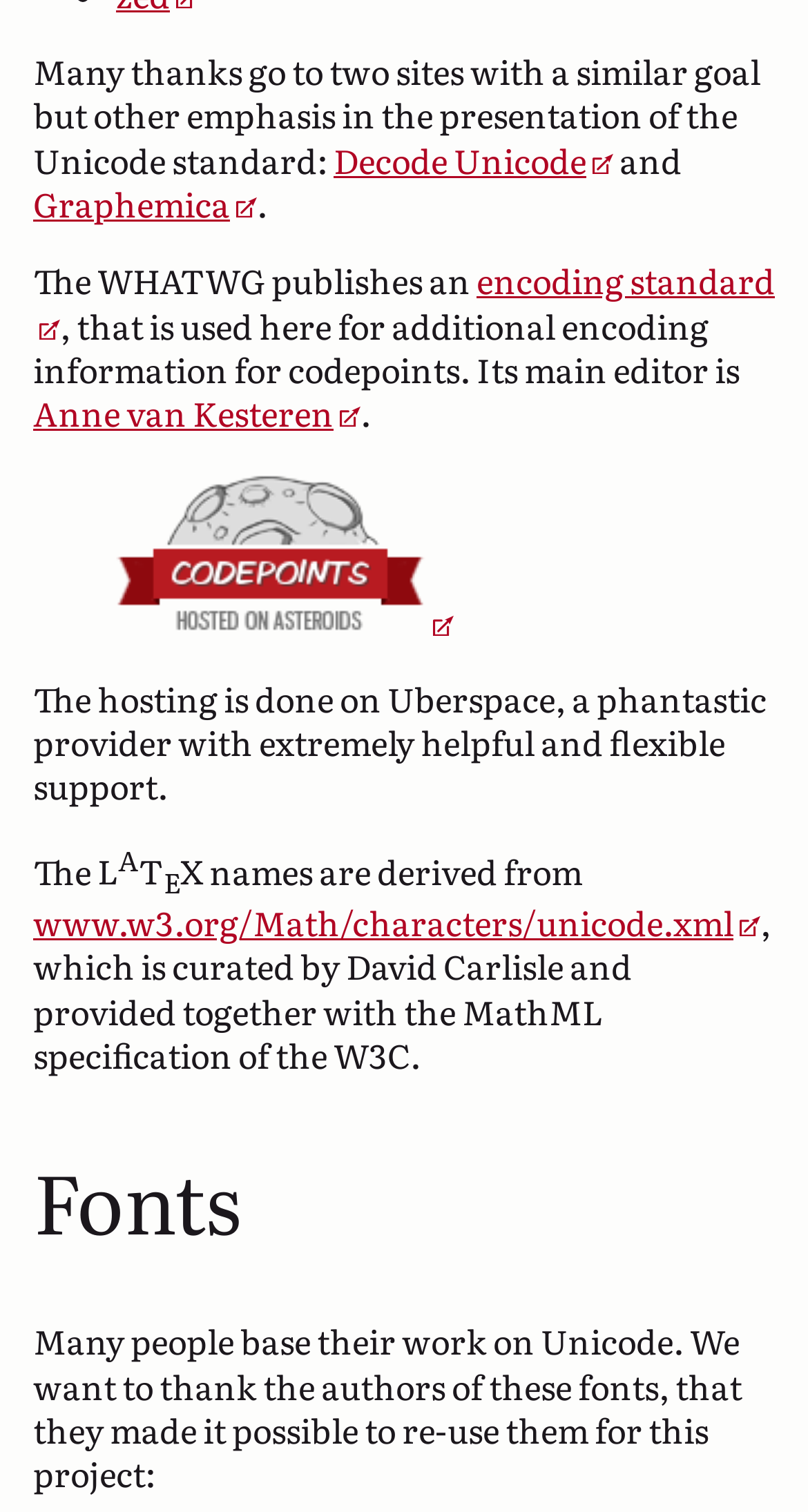Please find the bounding box coordinates for the clickable element needed to perform this instruction: "Check out the 'Hosted on Asteroids' image".

[0.144, 0.31, 0.528, 0.42]